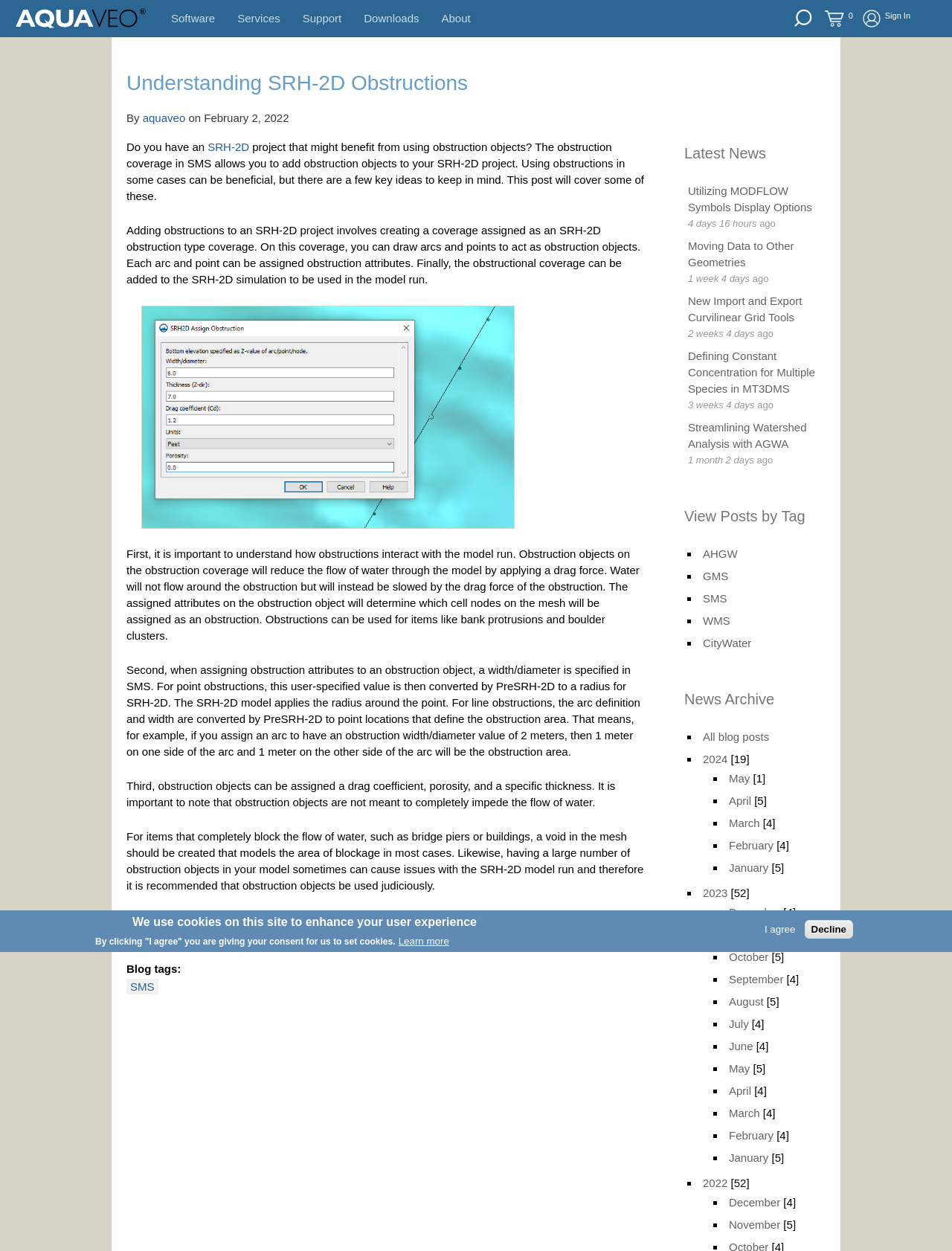Find the primary header on the webpage and provide its text.

Understanding SRH-2D Obstructions